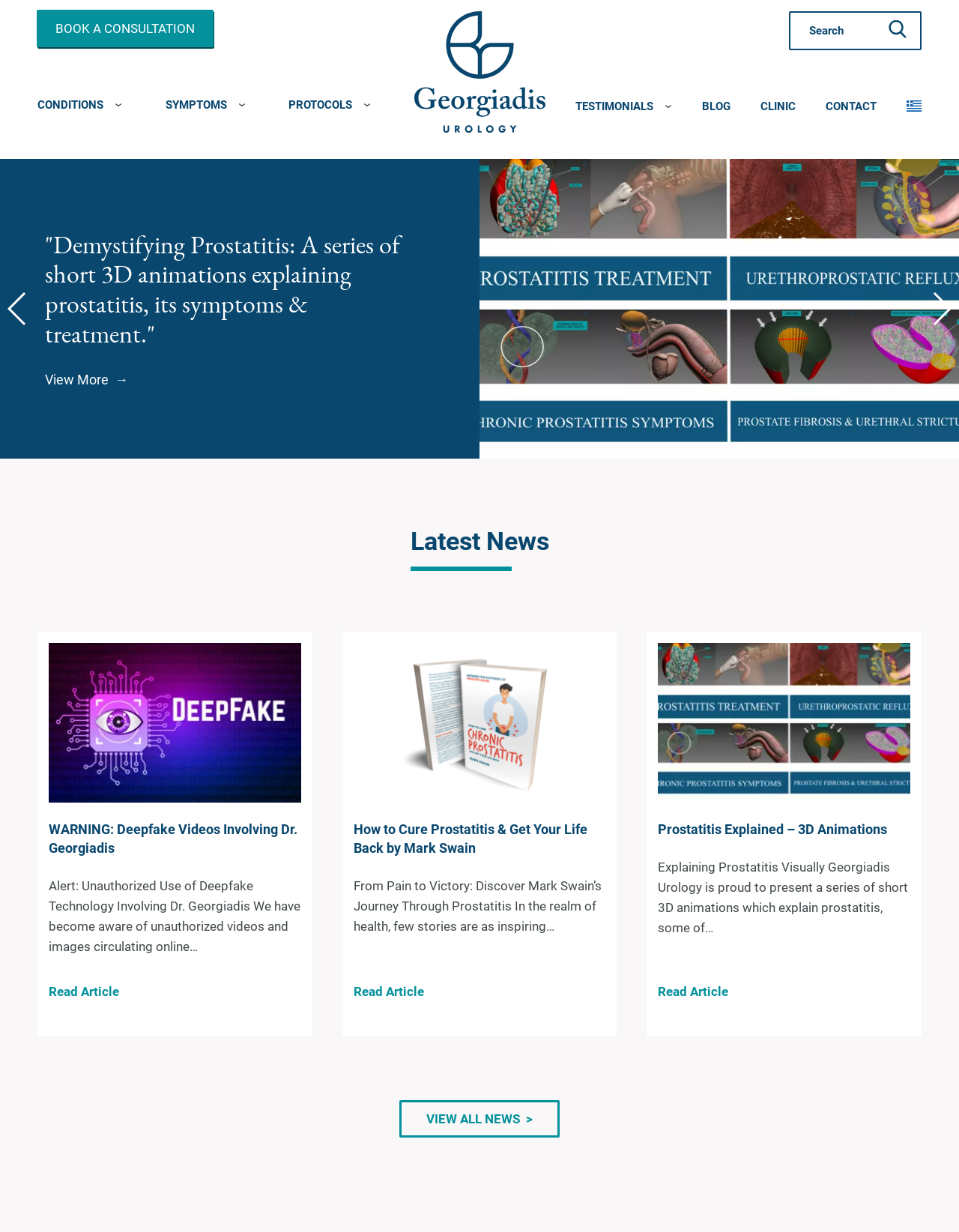What is the language of the link 'Ελληνικά'?
Refer to the screenshot and respond with a concise word or phrase.

Greek